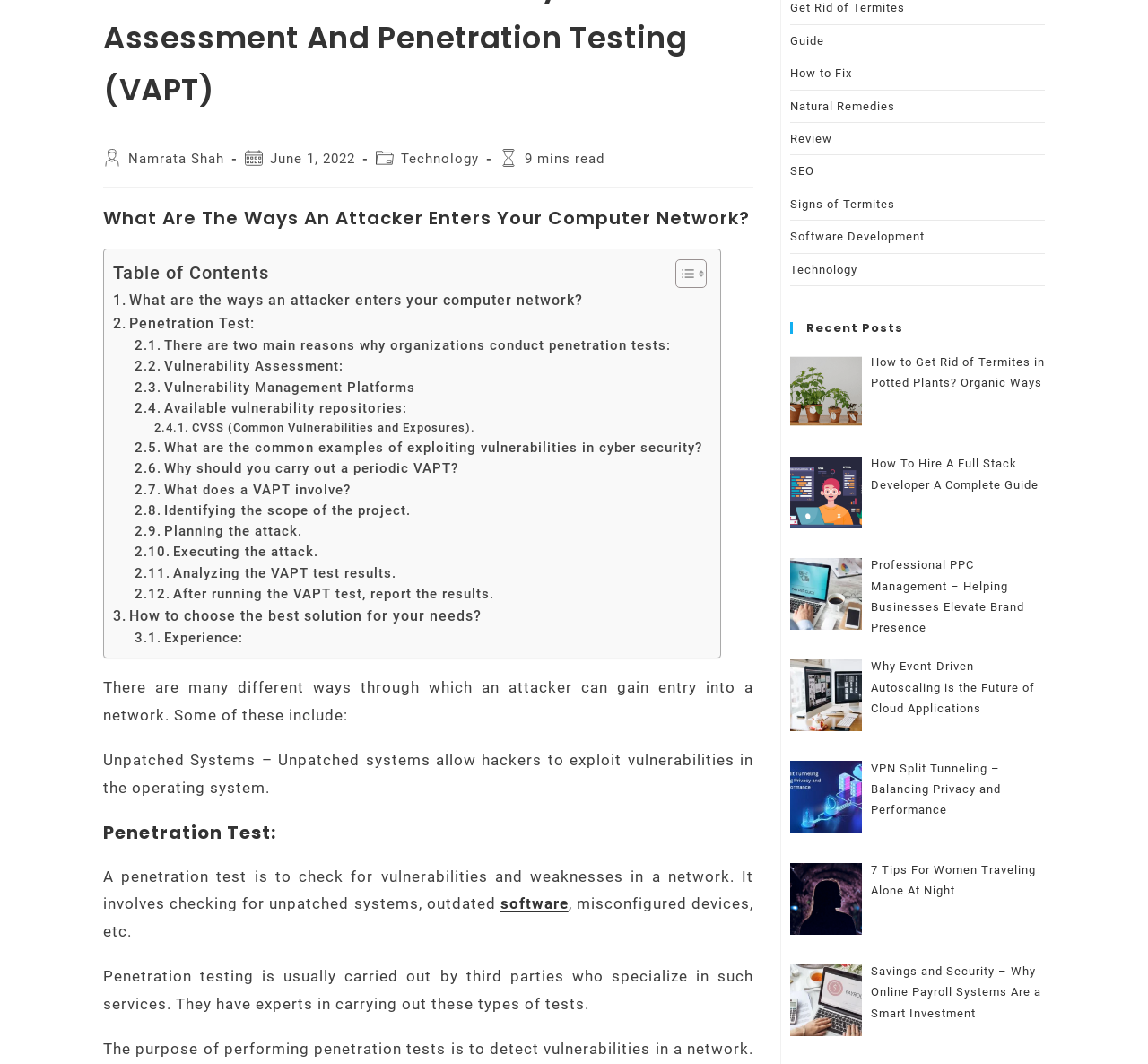Using the given element description, provide the bounding box coordinates (top-left x, top-left y, bottom-right x, bottom-right y) for the corresponding UI element in the screenshot: Executing the attack.

[0.117, 0.51, 0.277, 0.529]